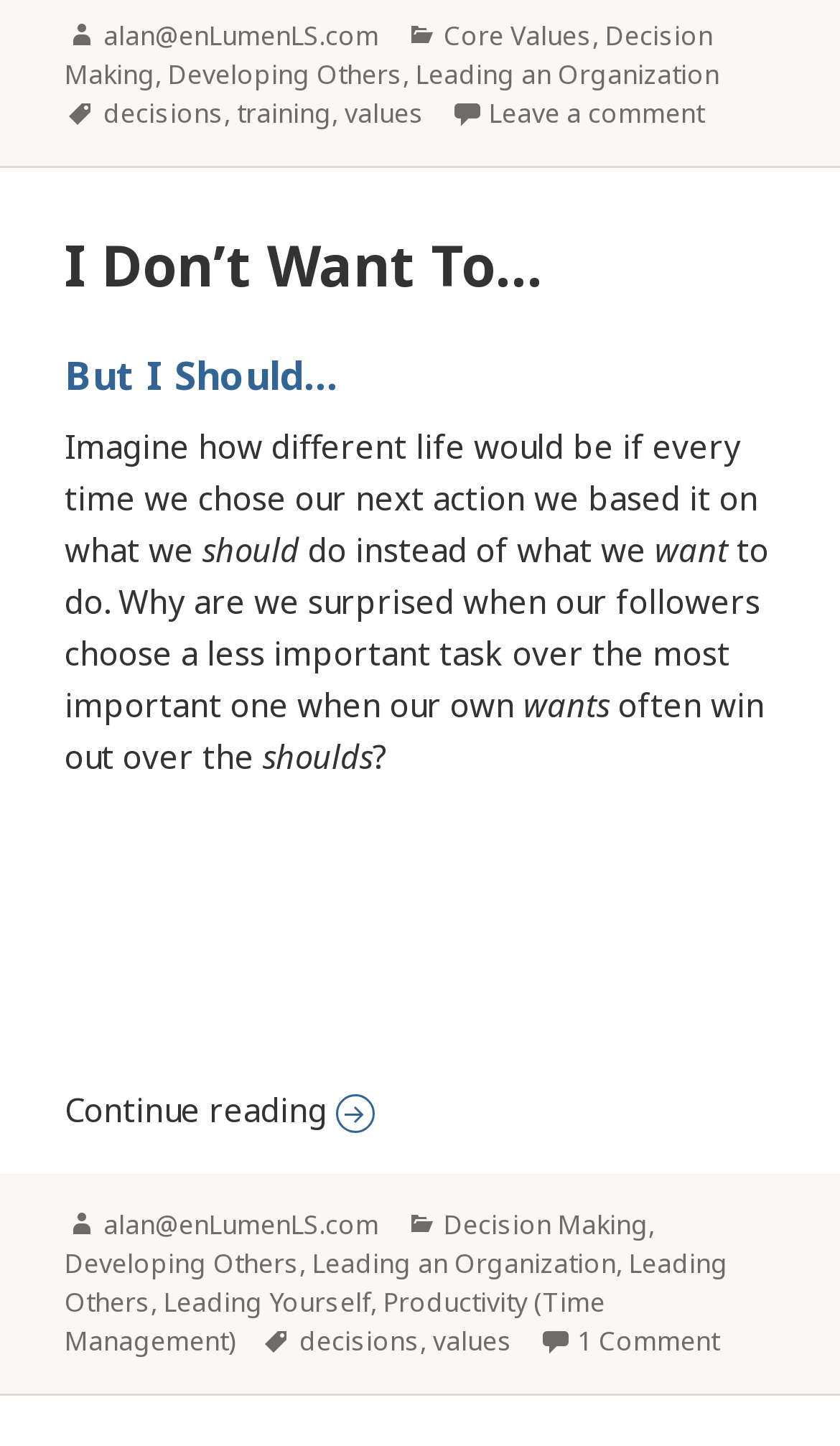Locate the bounding box coordinates of the area that needs to be clicked to fulfill the following instruction: "Search for a test". The coordinates should be in the format of four float numbers between 0 and 1, namely [left, top, right, bottom].

None